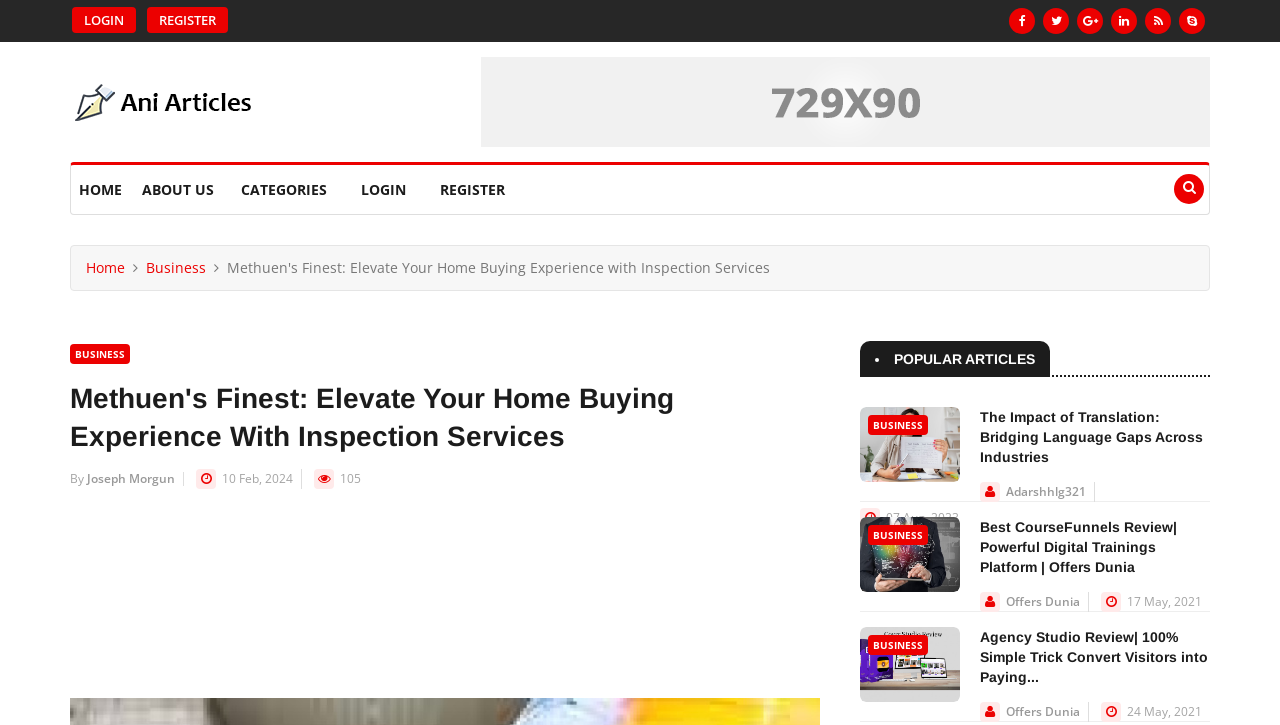What is the name of the website? From the image, respond with a single word or brief phrase.

Methuen's Finest